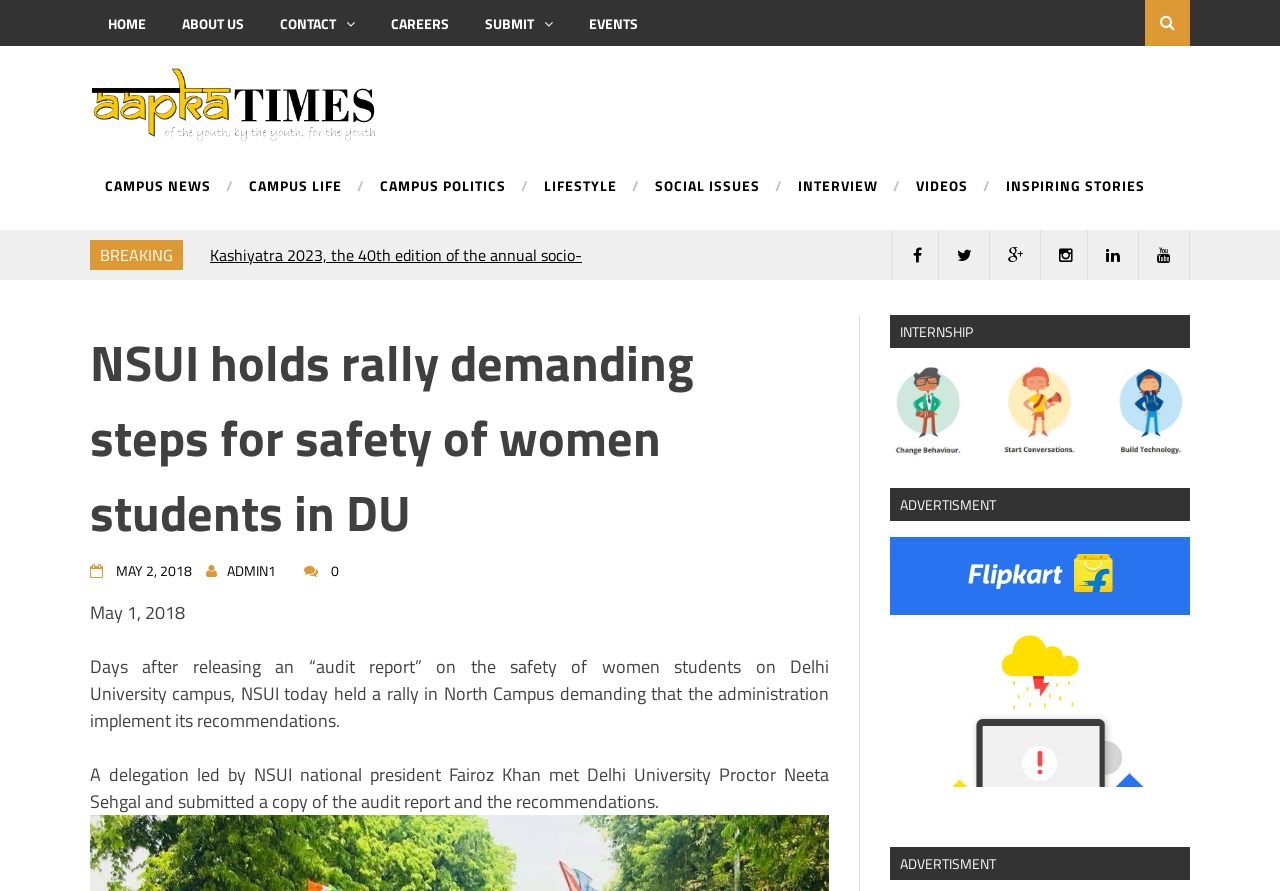Determine the bounding box coordinates of the section I need to click to execute the following instruction: "Read the article about NSUI holding a rally for women's safety". Provide the coordinates as four float numbers between 0 and 1, i.e., [left, top, right, bottom].

[0.07, 0.365, 0.64, 0.617]